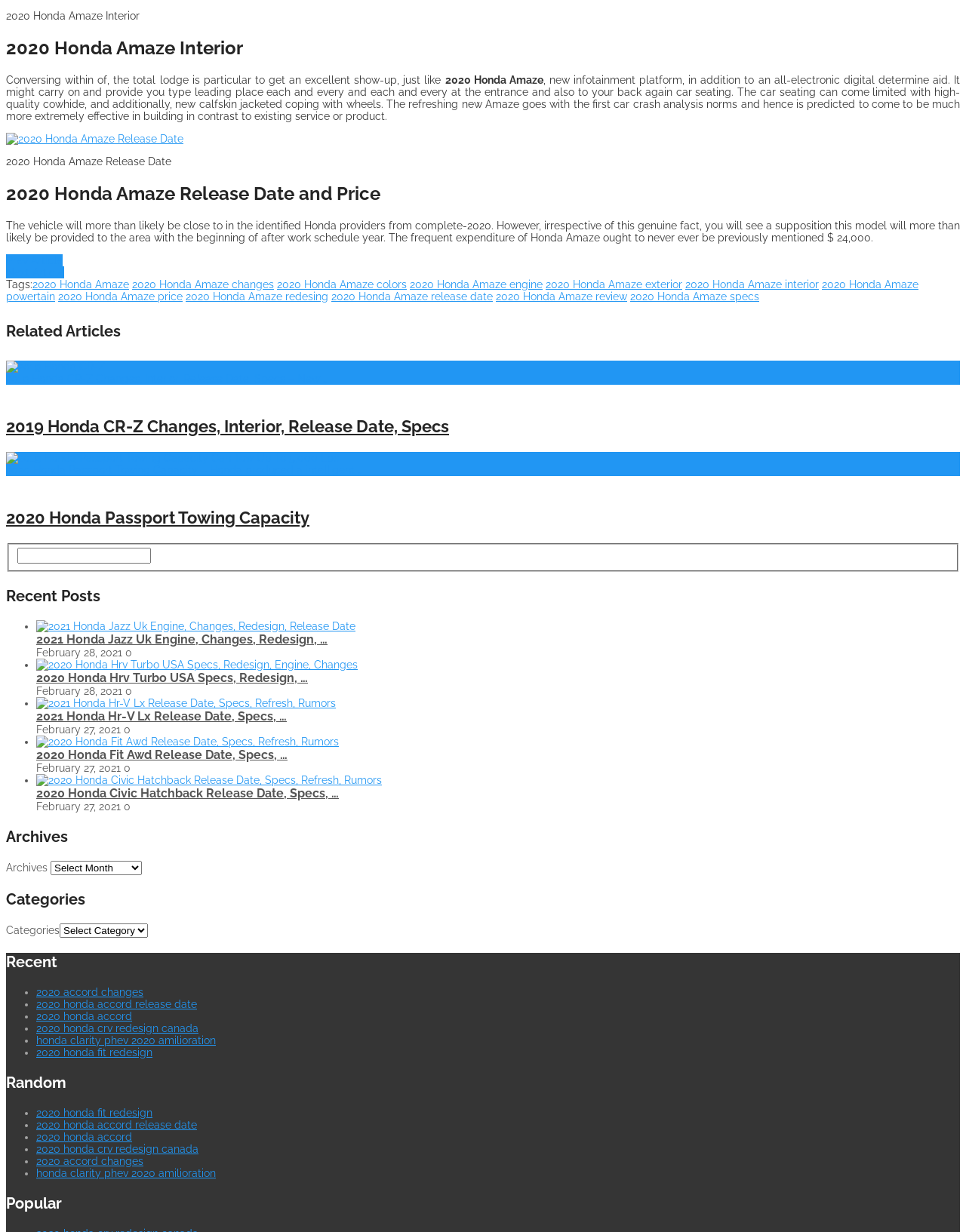Bounding box coordinates are to be given in the format (top-left x, top-left y, bottom-right x, bottom-right y). All values must be floating point numbers between 0 and 1. Provide the bounding box coordinate for the UI element described as: 2020 Honda Amaze colors

[0.287, 0.226, 0.421, 0.236]